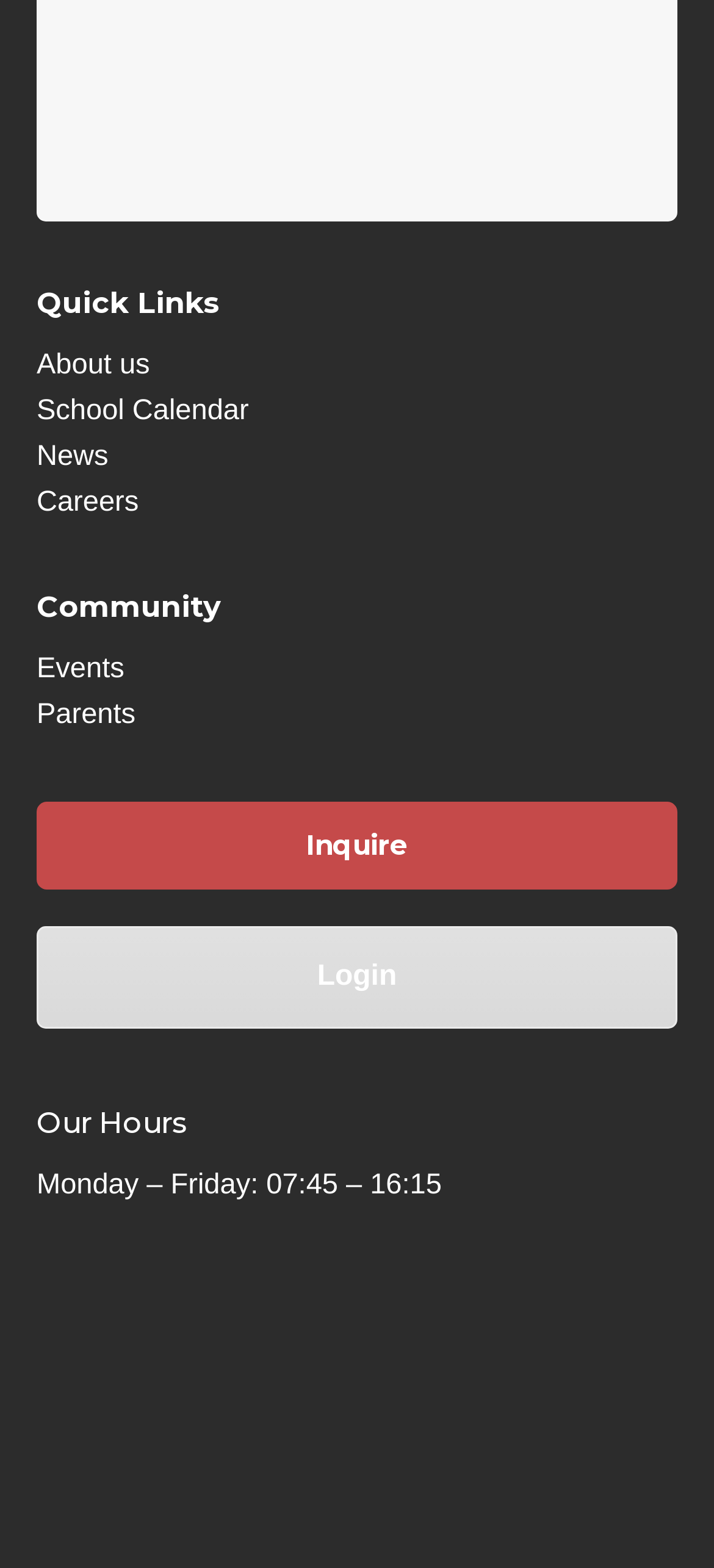Find the bounding box coordinates of the element I should click to carry out the following instruction: "view School Calendar".

[0.051, 0.252, 0.348, 0.272]